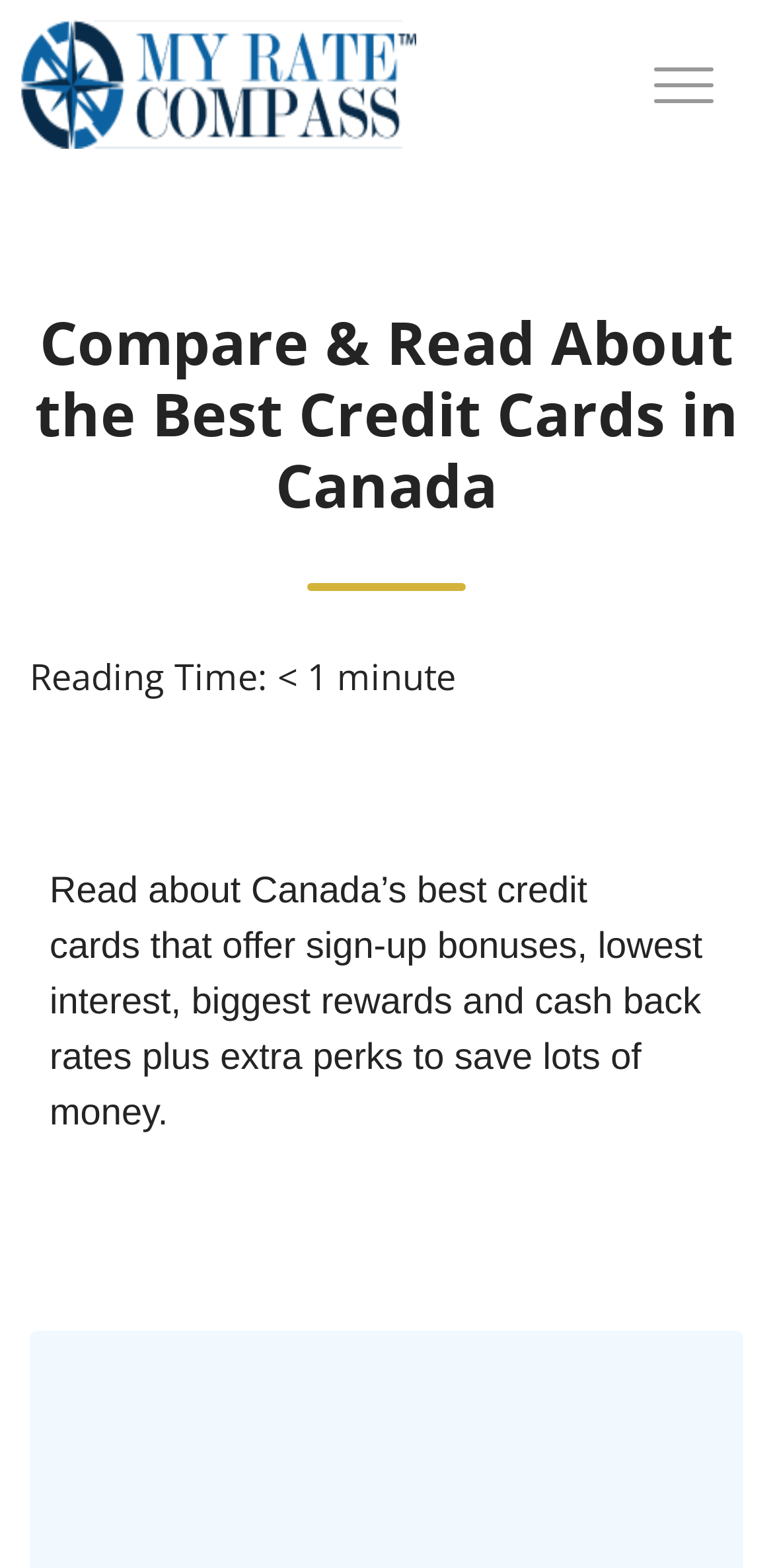What is the logo of the website?
Please respond to the question thoroughly and include all relevant details.

The logo of the website is located at the top left corner of the webpage, and it is an image element with a bounding box of [0.026, 0.013, 0.538, 0.095].